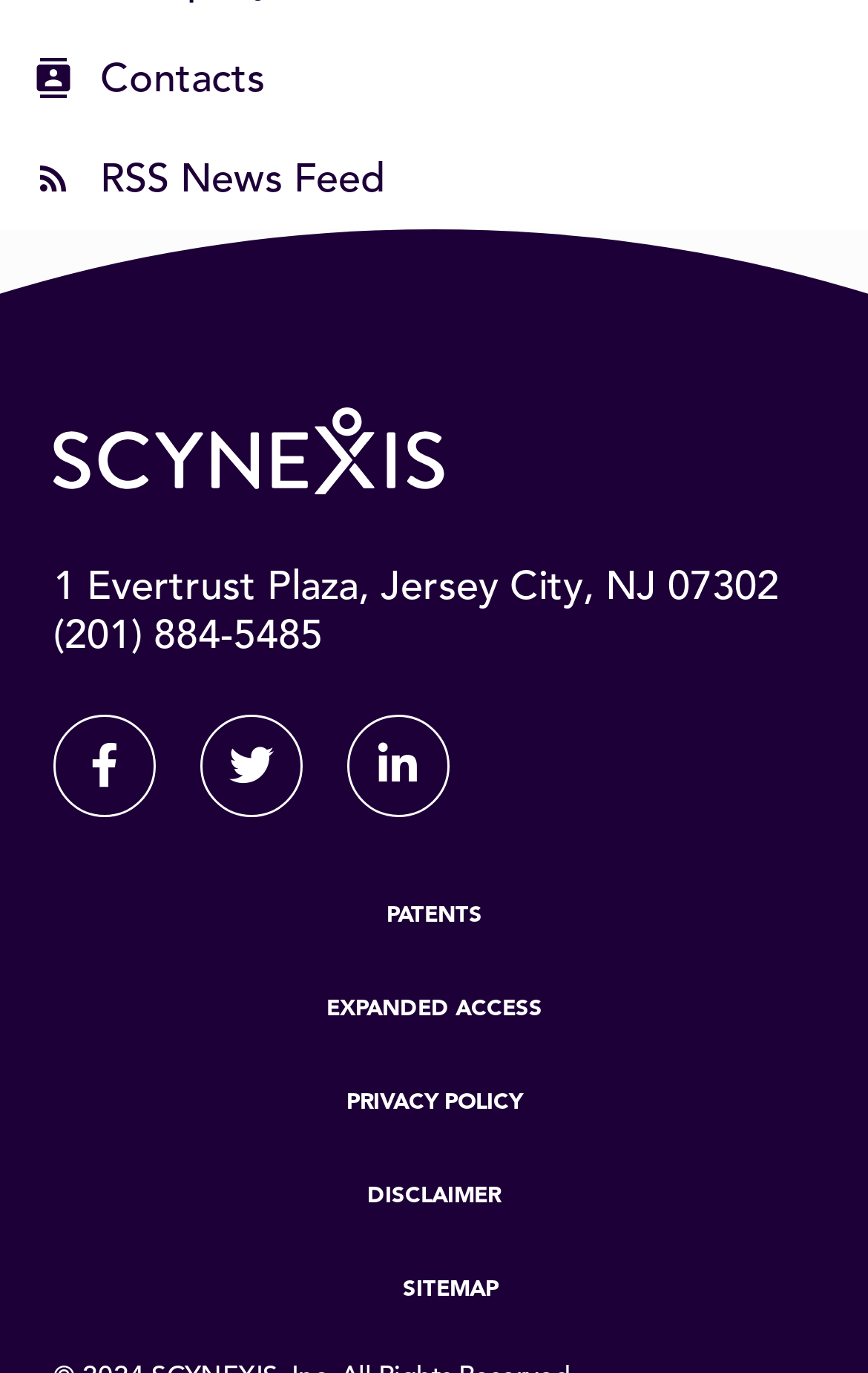For the element described, predict the bounding box coordinates as (top-left x, top-left y, bottom-right x, bottom-right y). All values should be between 0 and 1. Element description: Facebook

[0.062, 0.52, 0.179, 0.594]